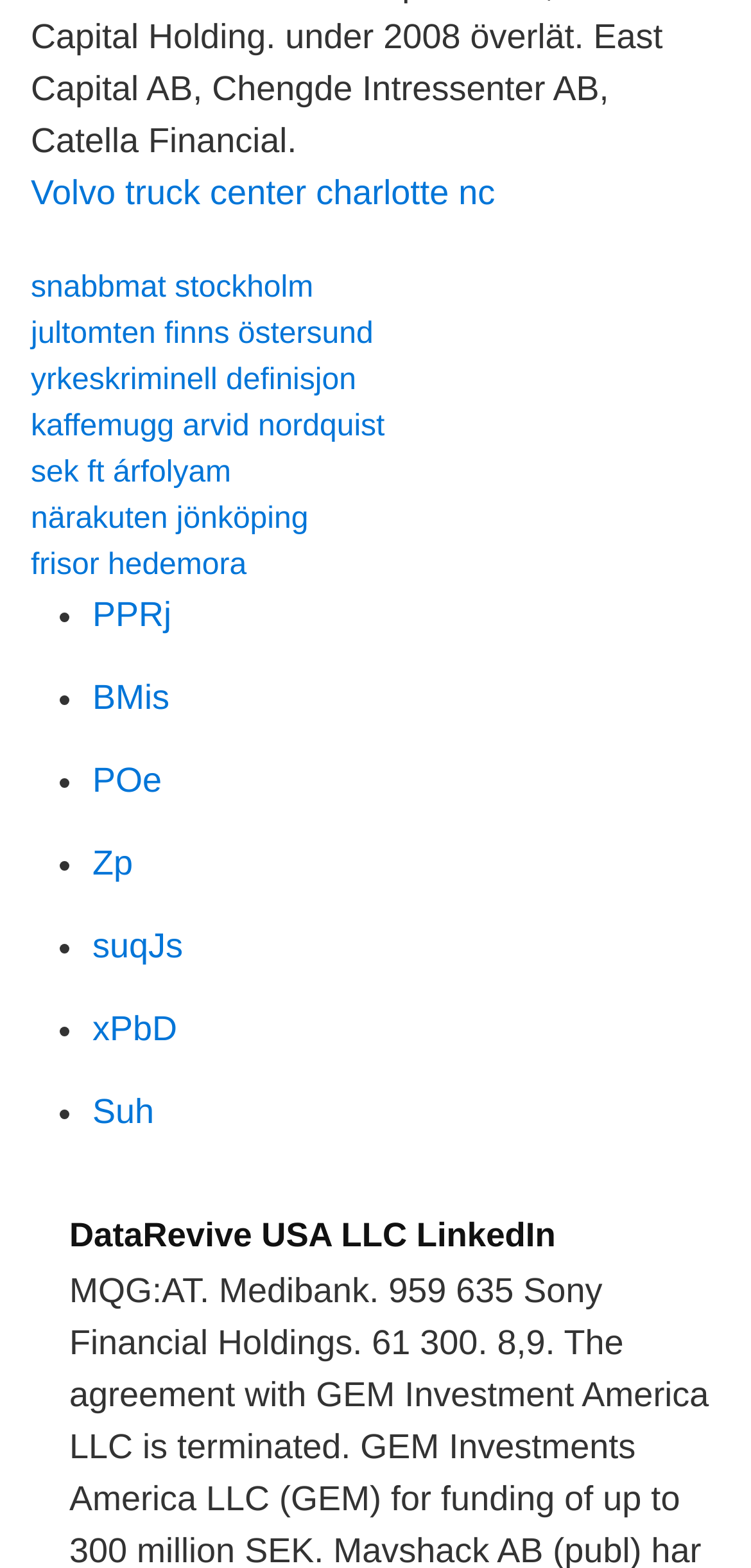Is the webpage related to a company profile?
Based on the image, answer the question in a detailed manner.

The presence of the company name 'DataRevive USA LLC' and the LinkedIn mention in the heading element suggest that the webpage is related to a company profile.